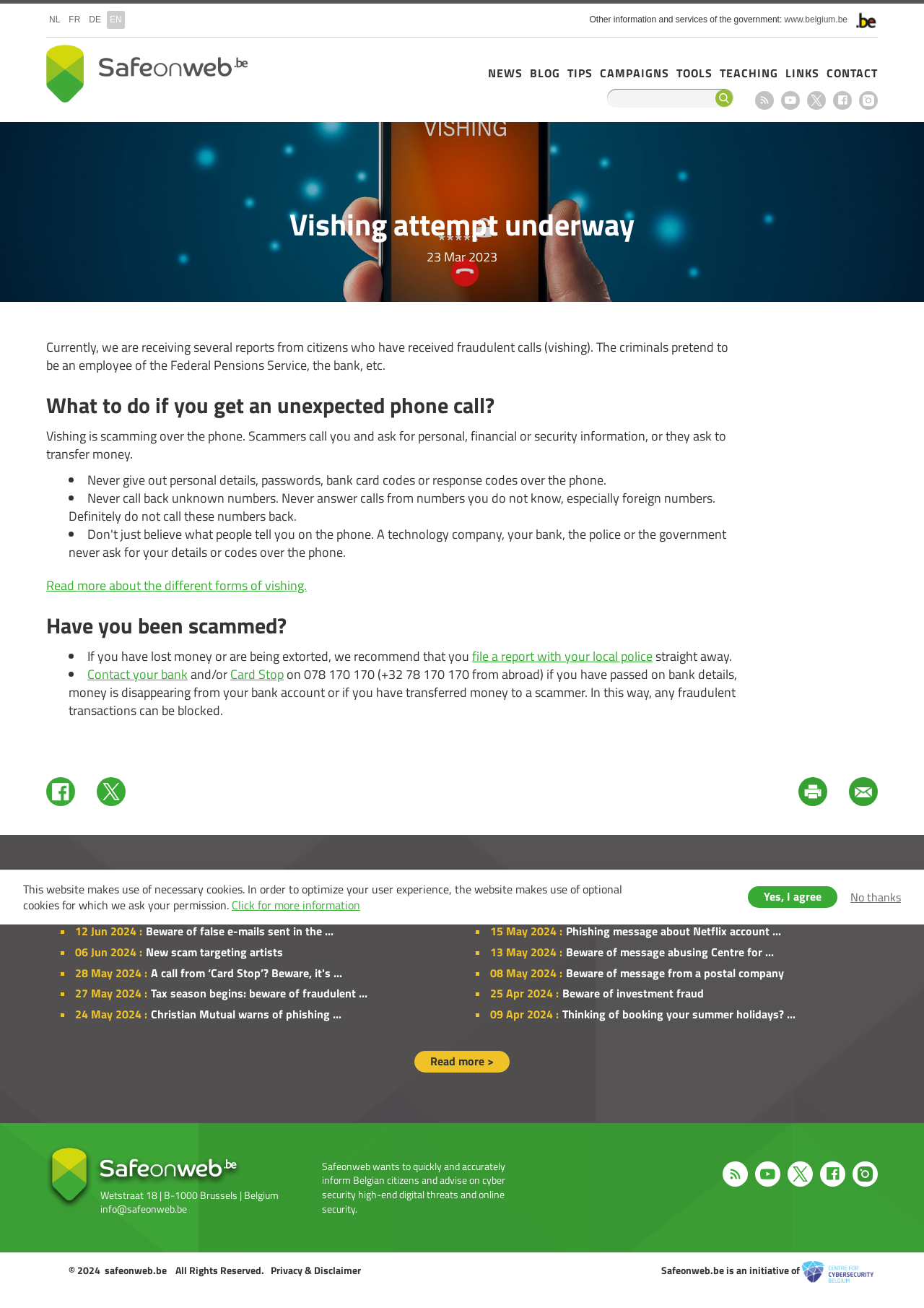Answer this question using a single word or a brief phrase:
What is the purpose of the 'Card Stop' service?

To block fraudulent transactions